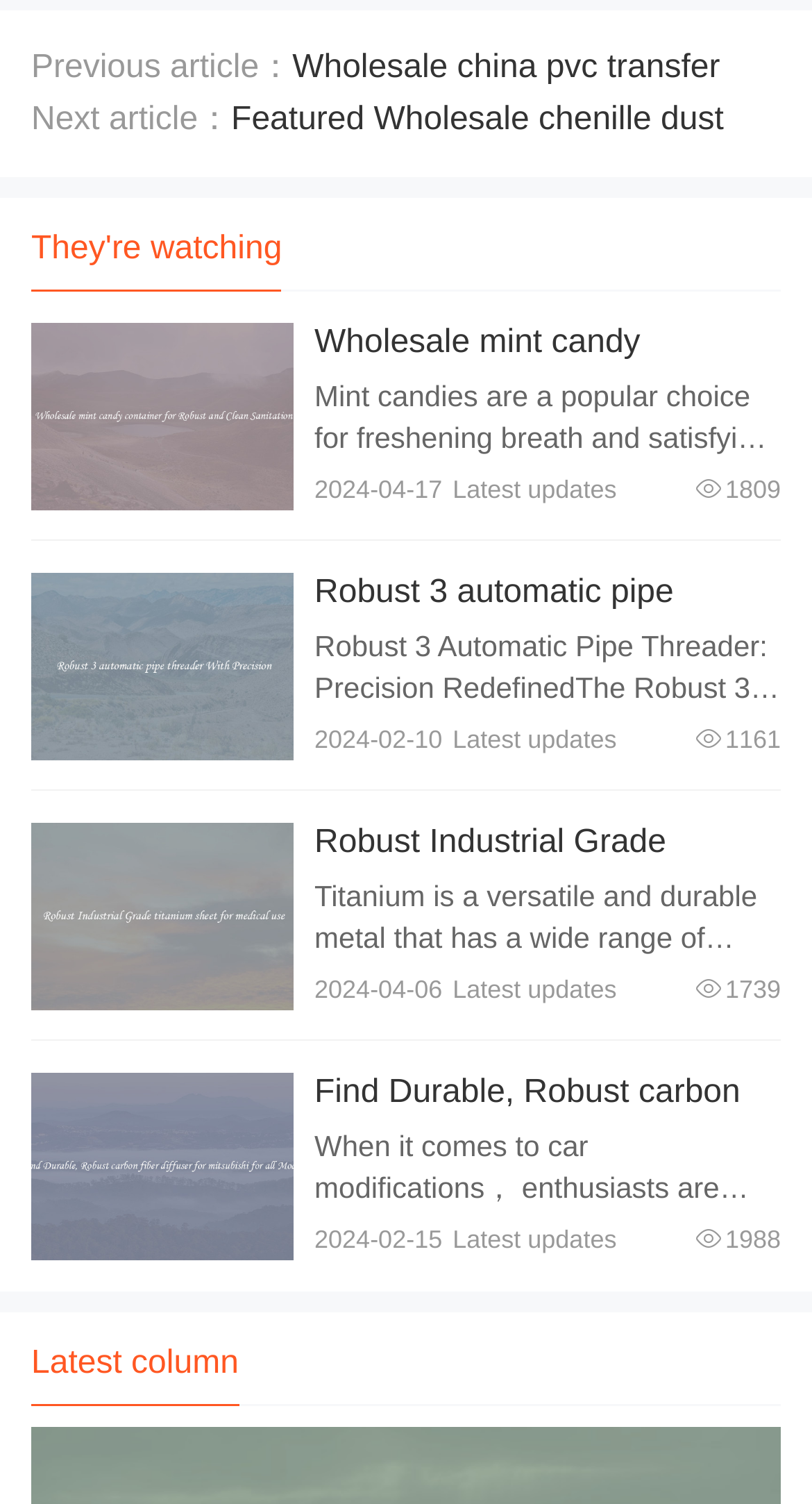Please identify the bounding box coordinates of the element that needs to be clicked to perform the following instruction: "Leave a comment".

None